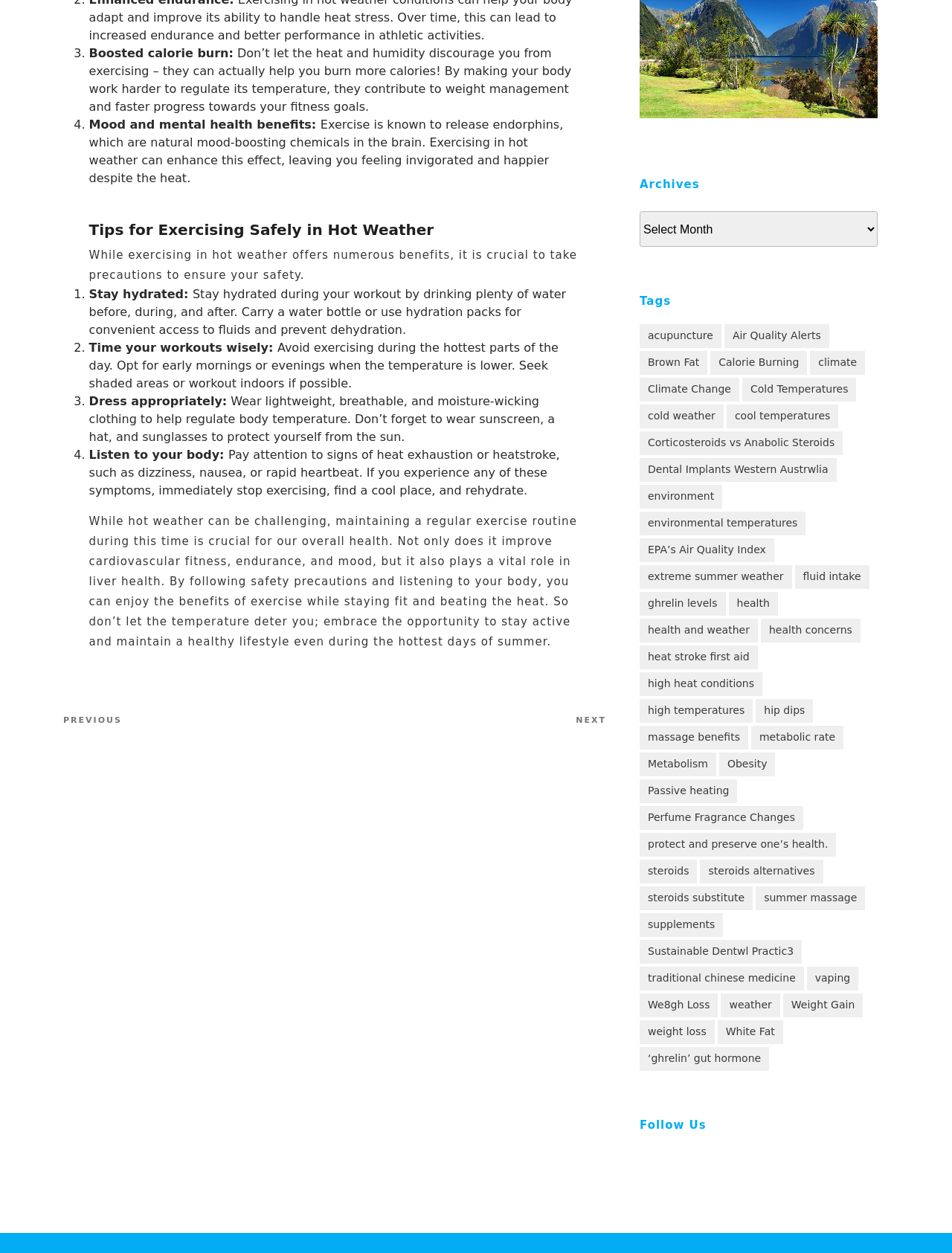Find the bounding box coordinates of the element to click in order to complete the given instruction: "Select an archive from the dropdown."

[0.672, 0.169, 0.922, 0.197]